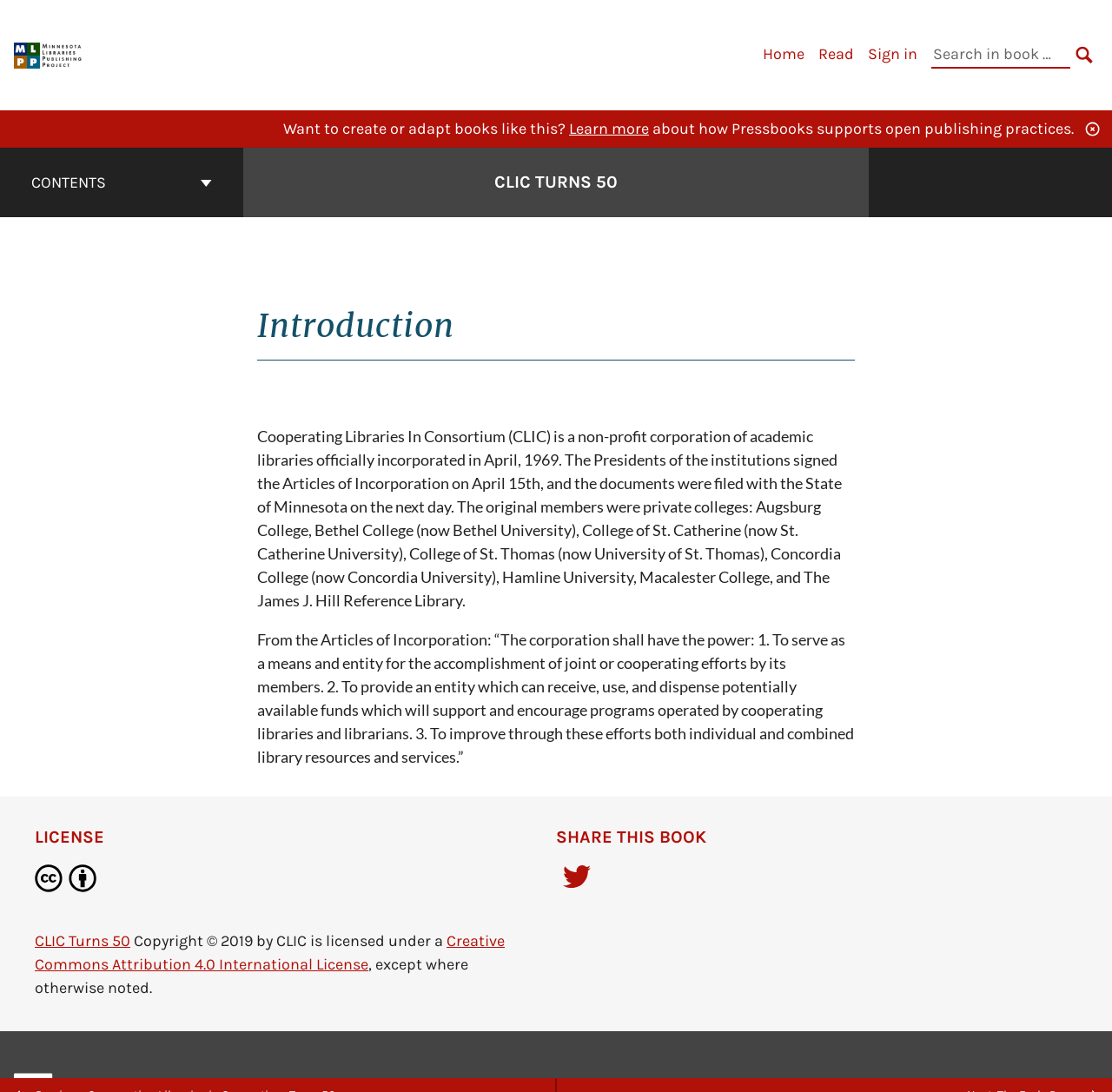Using the description: "CLIC Turns 50", determine the UI element's bounding box coordinates. Ensure the coordinates are in the format of four float numbers between 0 and 1, i.e., [left, top, right, bottom].

[0.445, 0.155, 0.555, 0.179]